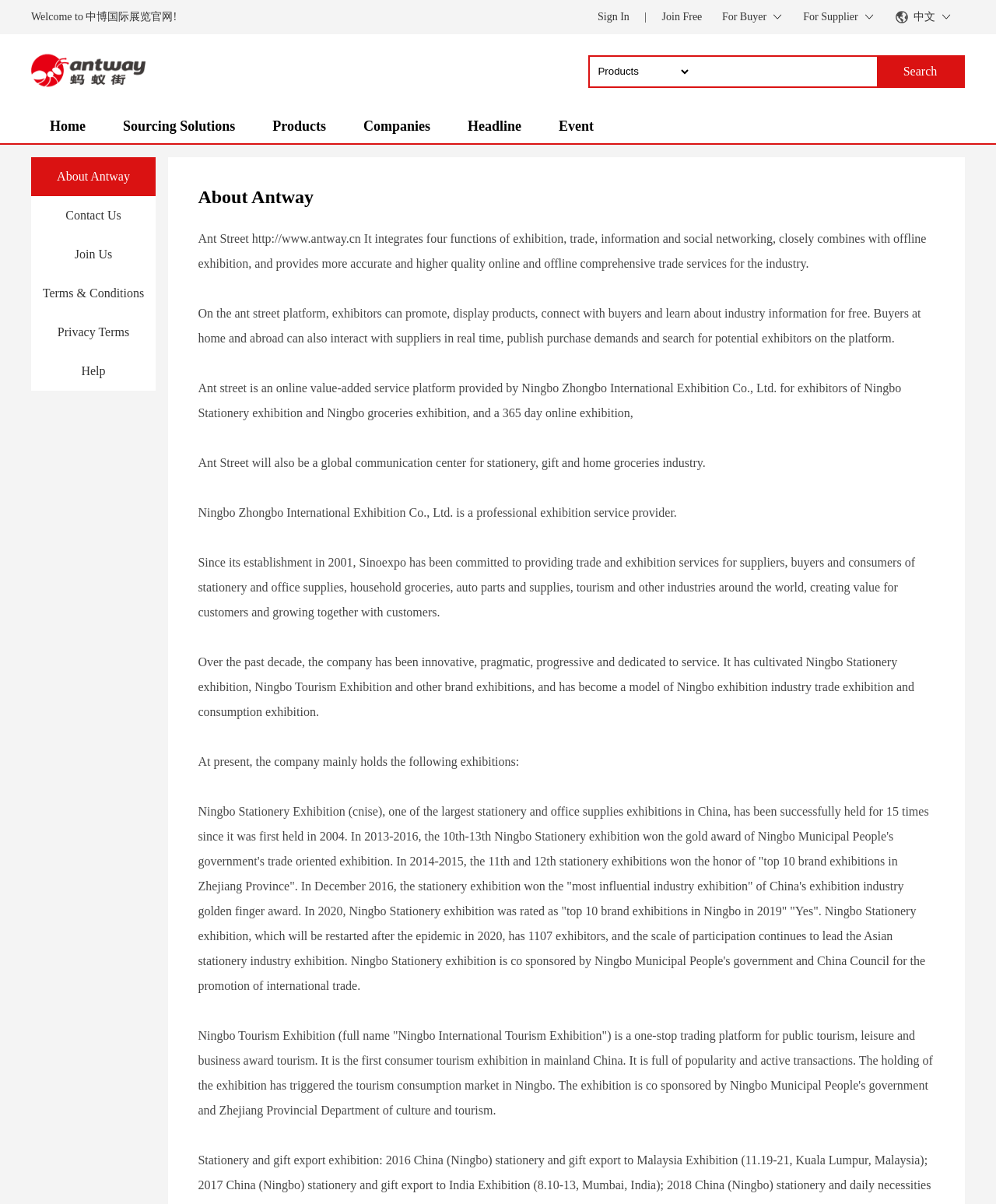Construct a comprehensive description capturing every detail on the webpage.

The webpage is about Antway, a platform that integrates exhibition, trade, information, and social networking. At the top, there is a welcome message in Chinese, followed by a sign-in link and a join-free link. On the top-right corner, there is a language selection option with a Chinese flag icon.

Below the welcome message, there is a navigation menu with links to different sections, including Home, Sourcing Solutions, Products, Companies, Headline, and Event. 

On the left side, there is a vertical menu with links to About Antway, Contact Us, Join Us, Terms & Conditions, Privacy Terms, and Help.

The main content area has a brief introduction to Antway, describing it as a platform that provides online and offline comprehensive trade services for the industry. There are three paragraphs explaining the benefits of Antway for exhibitors and buyers.

Below the introduction, there are several paragraphs describing Ant Street, a value-added service platform provided by Ningbo Zhongbo International Exhibition Co., Ltd. The text explains the features and benefits of Ant Street, including its ability to connect exhibitors and buyers, provide industry information, and facilitate online and offline trade.

The webpage also provides information about Ningbo Zhongbo International Exhibition Co., Ltd., including its history, mission, and achievements. There are descriptions of the company's exhibitions, including the Ningbo Stationery Exhibition and the Ningbo Tourism Exhibition, highlighting their success and awards.

Throughout the webpage, there are no images except for a small icon on the top-right corner and an image within a link on the top-left corner. The layout is clean, with a focus on text content.